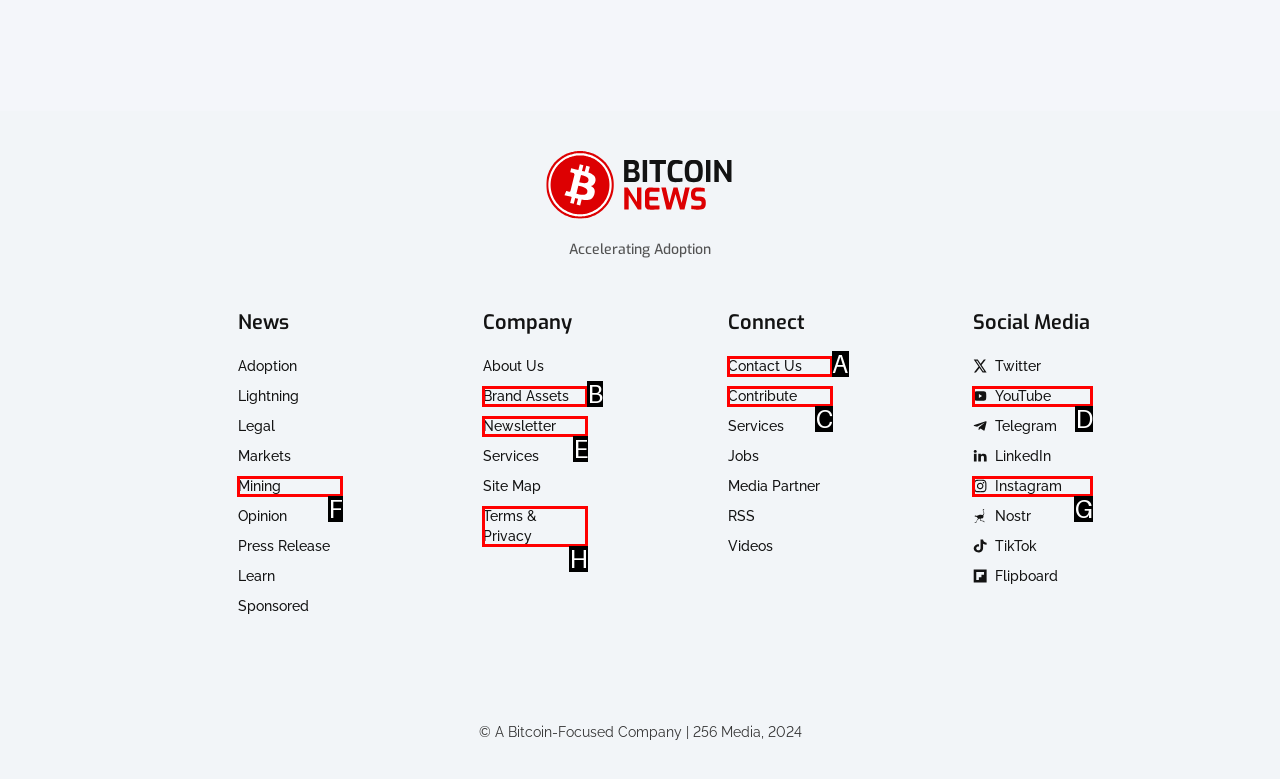Find the appropriate UI element to complete the task: Contact Us. Indicate your choice by providing the letter of the element.

A